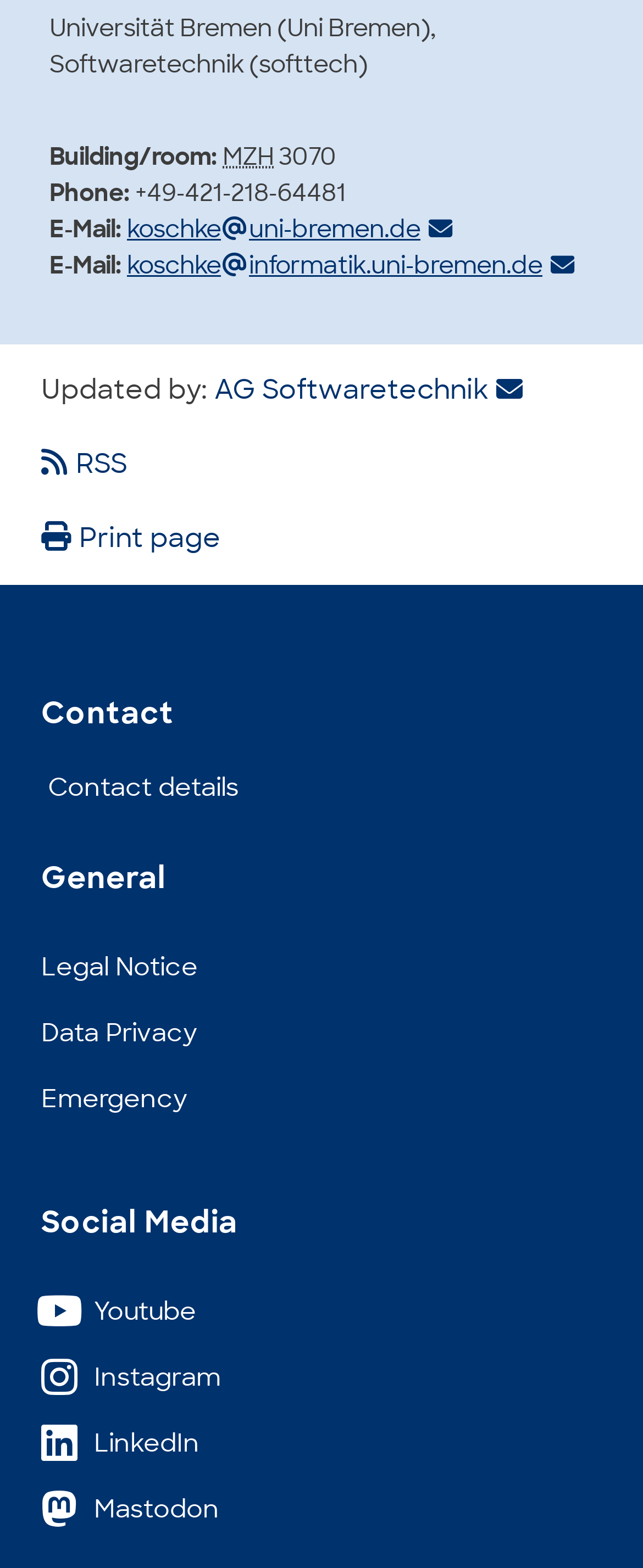Please indicate the bounding box coordinates of the element's region to be clicked to achieve the instruction: "Expand main menu". Provide the coordinates as four float numbers between 0 and 1, i.e., [left, top, right, bottom].

None